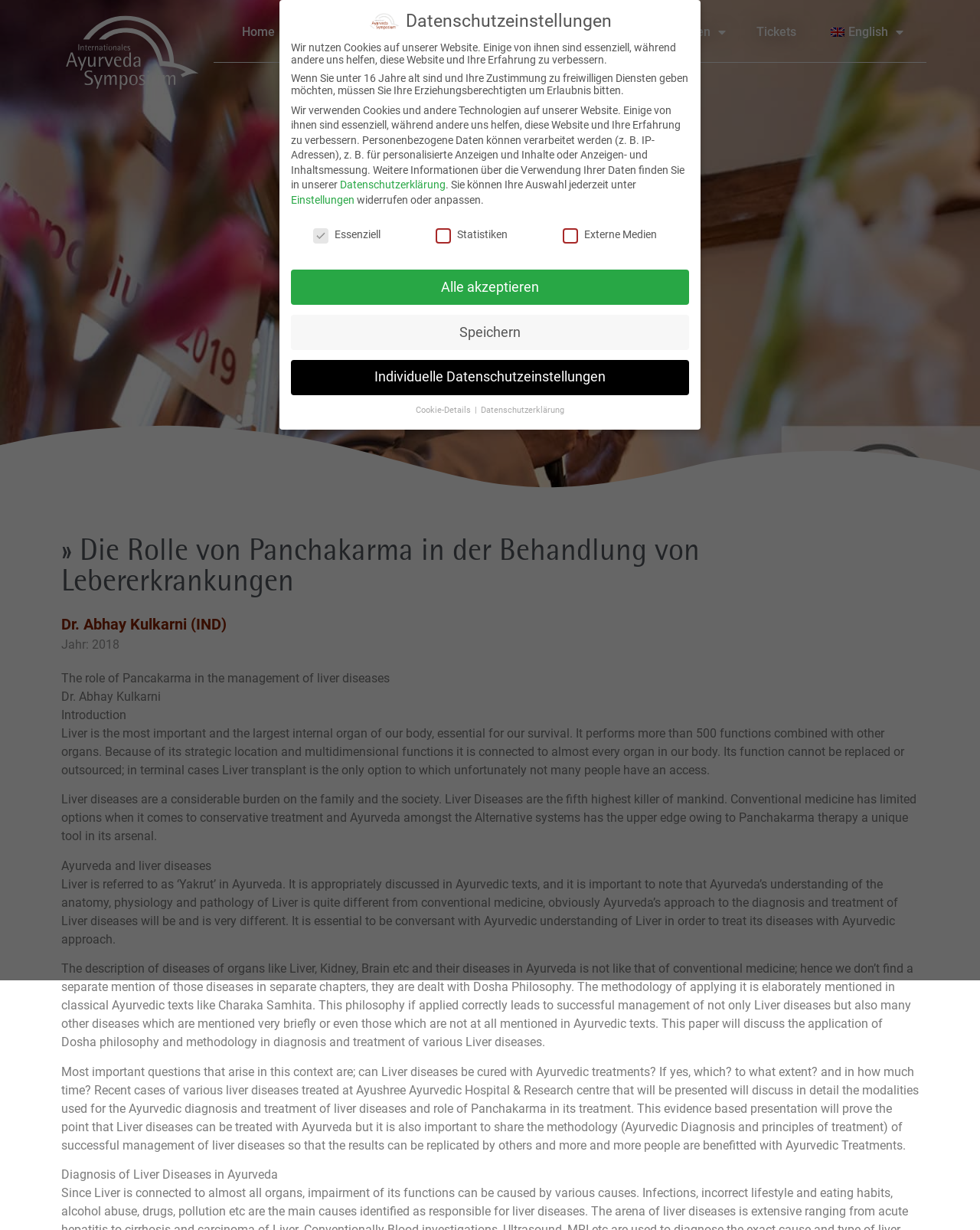How many links are there in the top navigation menu?
We need a detailed and meticulous answer to the question.

I found the answer by counting the links in the top navigation menu, which are 'Home', 'Referenten 2024', 'Programm 2024', 'Rückblick', 'Informationen zum Symposium', and 'Tickets'.